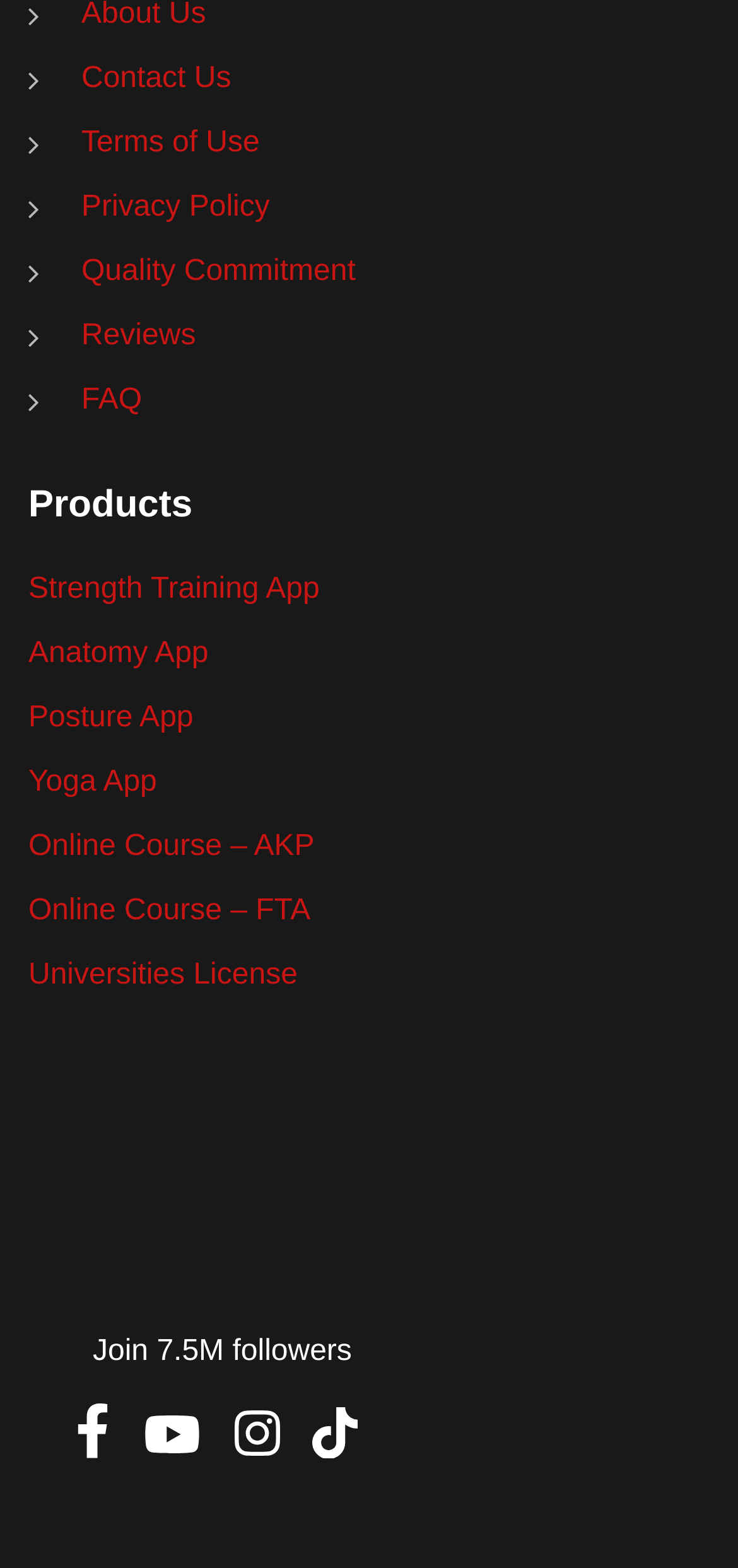Analyze the image and provide a detailed answer to the question: What is the text above the social media icons?

Above the social media icons, I found a StaticText element with the text 'Join 7.5M followers' and a bounding box coordinate of [0.126, 0.852, 0.477, 0.873]. This text is likely a call-to-action to encourage users to follow the company's social media accounts.